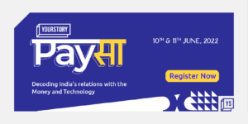What is the purpose of the 'Register Now' button?
Based on the image, answer the question with as much detail as possible.

The 'Register Now' button is designed to encourage immediate sign-ups for the event, making it clear that participation is encouraged.